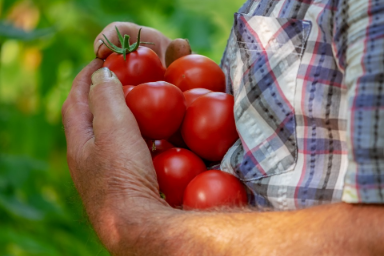Elaborate on all the features and components visible in the image.

In this vibrant image, a pair of hands cradles a collection of ripe, red tomatoes, showcasing the bountiful harvest of a garden. The background features lush greenery, suggesting a warm, sunny day perfect for gardening. The individual appears to be wearing a plaid shirt, emphasizing a casual, rustic aesthetic commonly associated with homegrown produce. This scene beautifully illustrates the theme of fresh, healthy eating and the importance of nutritious, plant-based foods. It aligns well with the ideals promoted in discussions about vegan diets, highlighting natural ingredients that contribute to optimal health. The image captures the essence of sustainable living and the joy of working with fresh produce, inviting viewers to consider the benefits of incorporating such wholesome foods into their meals.